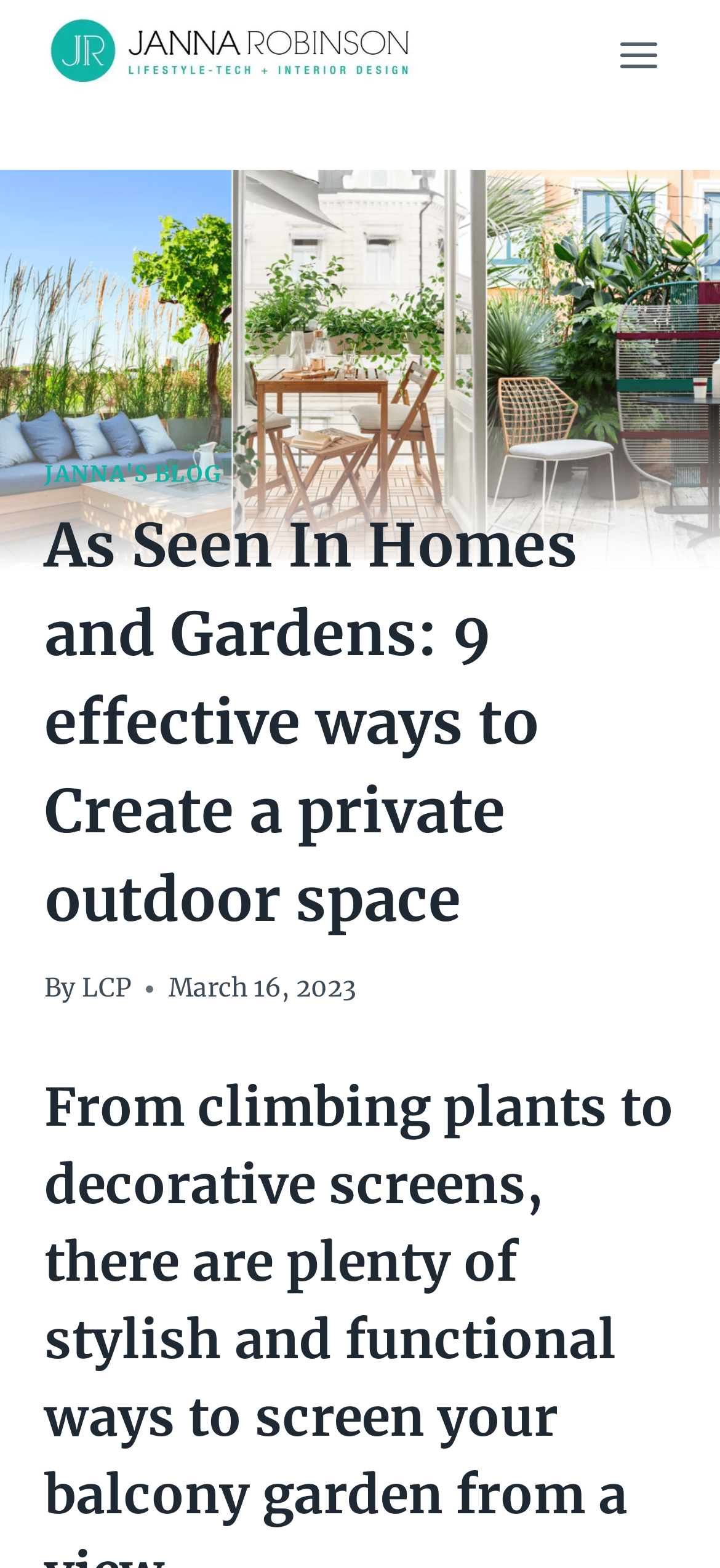Describe all visible elements and their arrangement on the webpage.

The webpage is about creating a private outdoor space, with a focus on 9 effective ways to do so. At the top left of the page, there is a logo of "Janna Robinson" accompanied by a link to "jannarobinson.com". On the top right, there is a button to open a menu.

Below the top section, there is a large image that spans the entire width of the page, with a heading that reads "As Seen In Homes and Gardens: 9 effective ways to Create a private outdoor space". The heading is positioned above a section that includes the author's name, "LCP", and the date "March 16, 2023".

The main content of the page is divided into sections, with a header that reads "JANNA'S BLOG" positioned above the main article. The article itself is not fully described in the accessibility tree, but the meta description suggests that it will cover 9 effective ways to create a private outdoor space, including keeping it simple with a row of balcony planters, installing a wooden divider, and raising up potted plants.

At the bottom right of the page, there is a button to scroll to the top of the page.